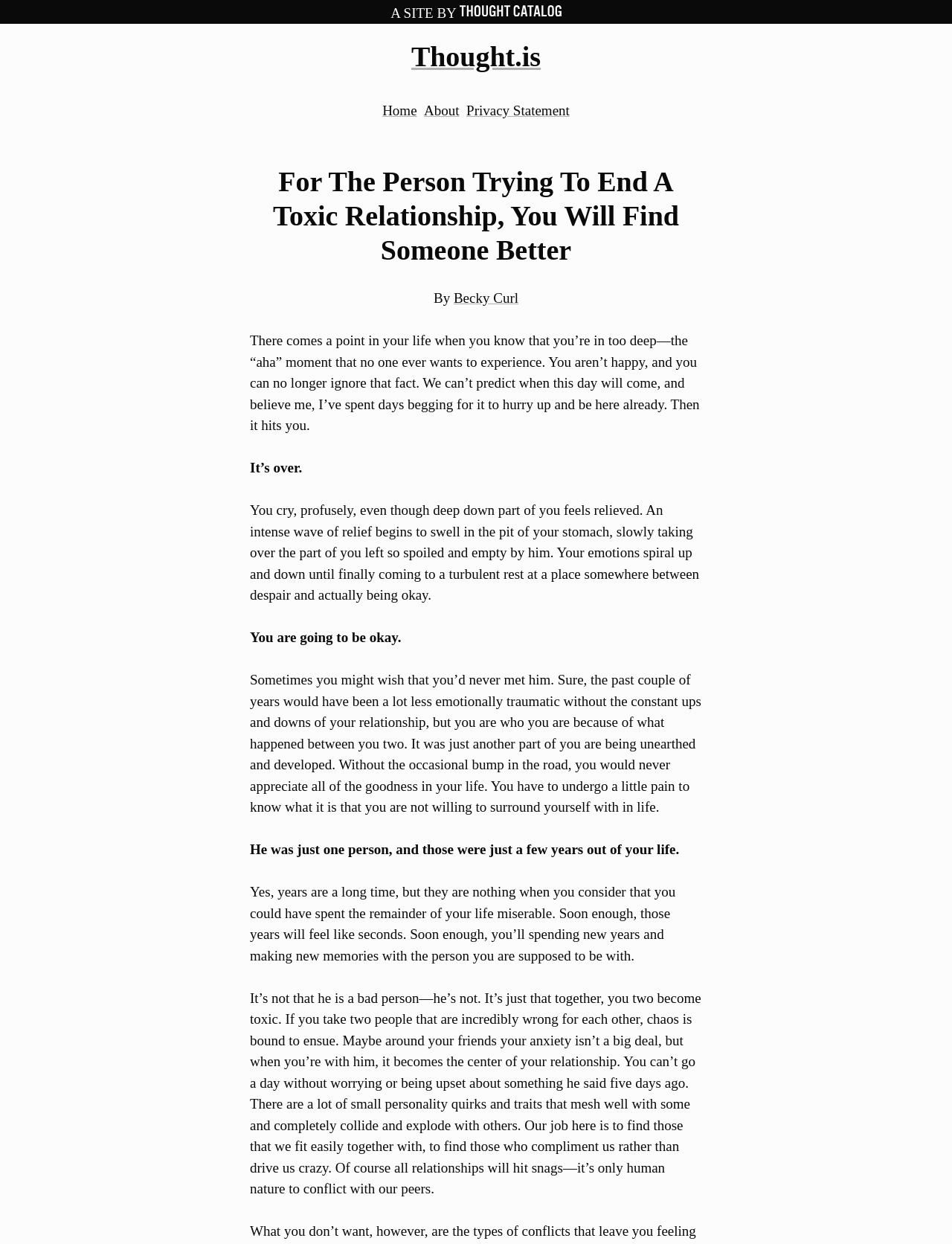What is the author's name of the article?
Please use the image to provide a one-word or short phrase answer.

Becky Curl